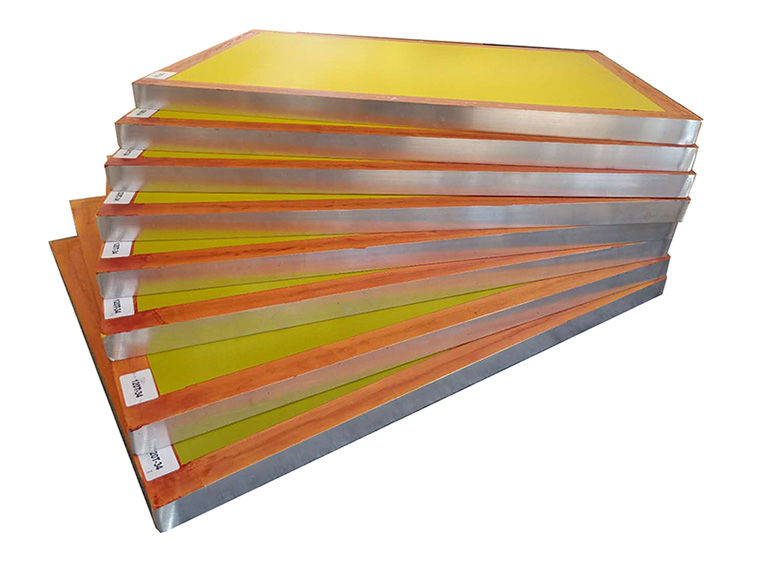Capture every detail in the image and describe it fully.

The image showcases a stack of screen printing frames designed for UV ink printing. Each frame features a uniform wall thickness, providing enhanced strength against bending during the mesh stretching process. The four corners are TIG welded and sanded to ensure a smooth, watertight finish. The mesh side is sandblasted, promoting excellent adhesion between the mesh, glue, and frame. Additionally, these frames utilize stretched polyester mesh adhered with Kiwo red glue, ensuring durability. The frames are completely flat and robust, making them suitable for various screen printing jobs. Popular sizes include 12x16”, 18x20”, 20x24”, and 23x31”, with aluminum tubes available in sizes such as 25x25mm, 35x35mm, and 38x38mm.